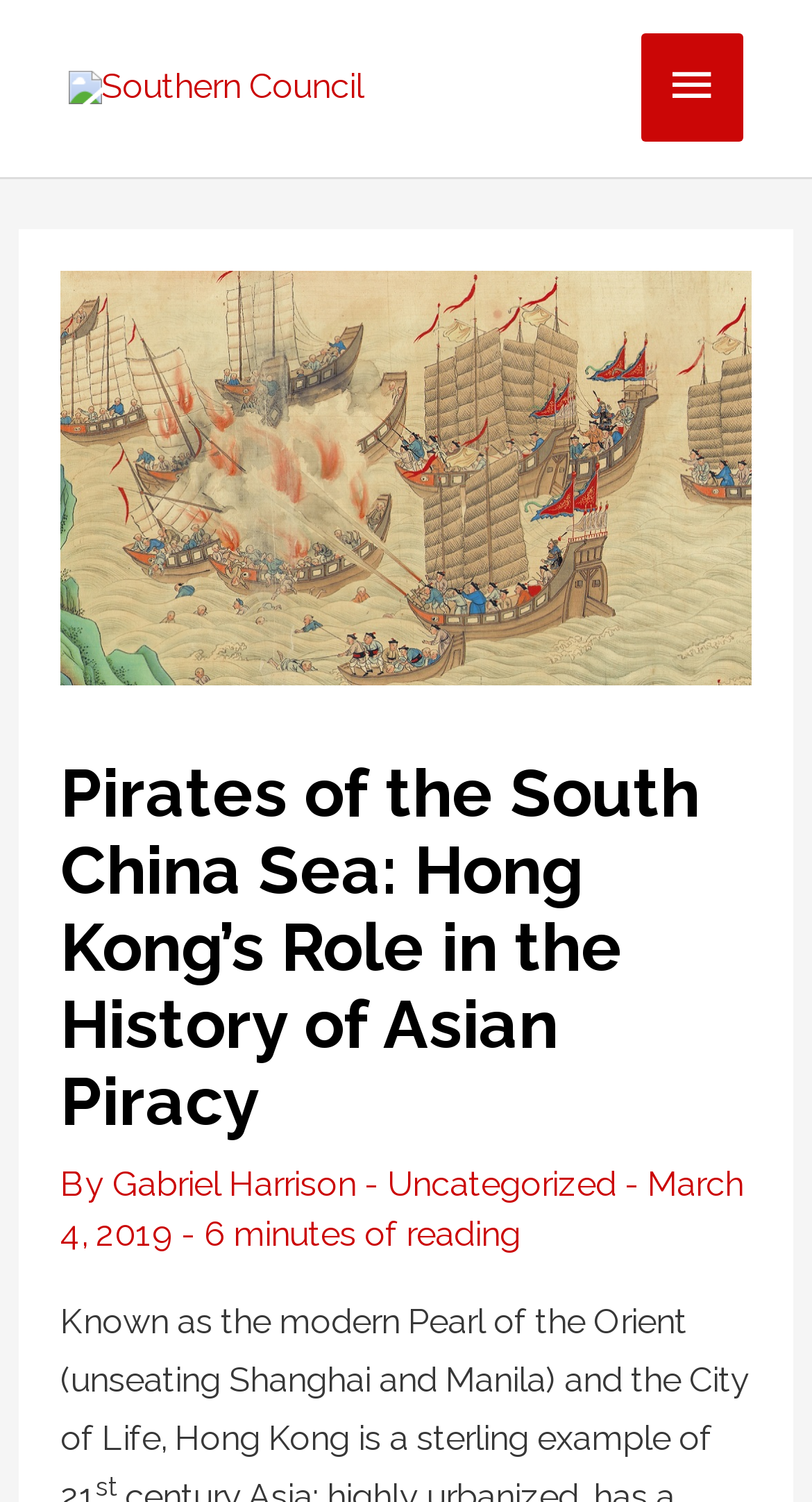Create an elaborate caption for the webpage.

The webpage is about the history of Asian piracy, specifically Hong Kong's role in it. At the top left, there is a link to "Southern Council" accompanied by an image with the same name. On the top right, there is a button labeled "Main Menu" with an icon.

Below the top section, there is a header area that spans almost the entire width of the page. Within this area, there is a large image related to Hong Kong's role in Asian piracy. Below the image, there is a heading that reads "Pirates of the South China Sea: Hong Kong’s Role in the History of Asian Piracy". 

Following the heading, there is a section with text that indicates the article is written by Gabriel Harrison, categorized under "Uncategorized", and was published on March 4, 2019. The estimated reading time is 6 minutes. At the very bottom of the page, there is a superscript element, but its content is not specified.